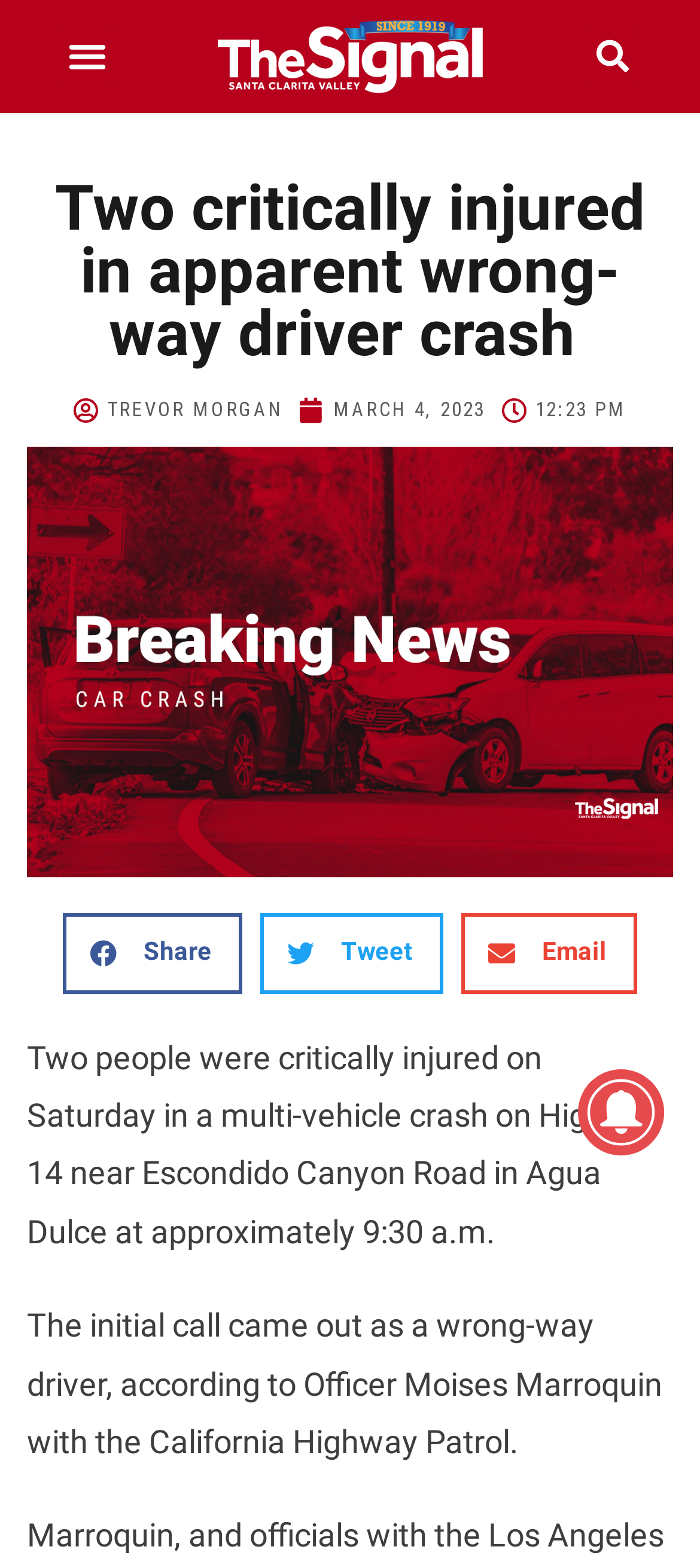For the element described, predict the bounding box coordinates as (top-left x, top-left y, bottom-right x, bottom-right y). All values should be between 0 and 1. Element description: Menu

[0.083, 0.017, 0.167, 0.055]